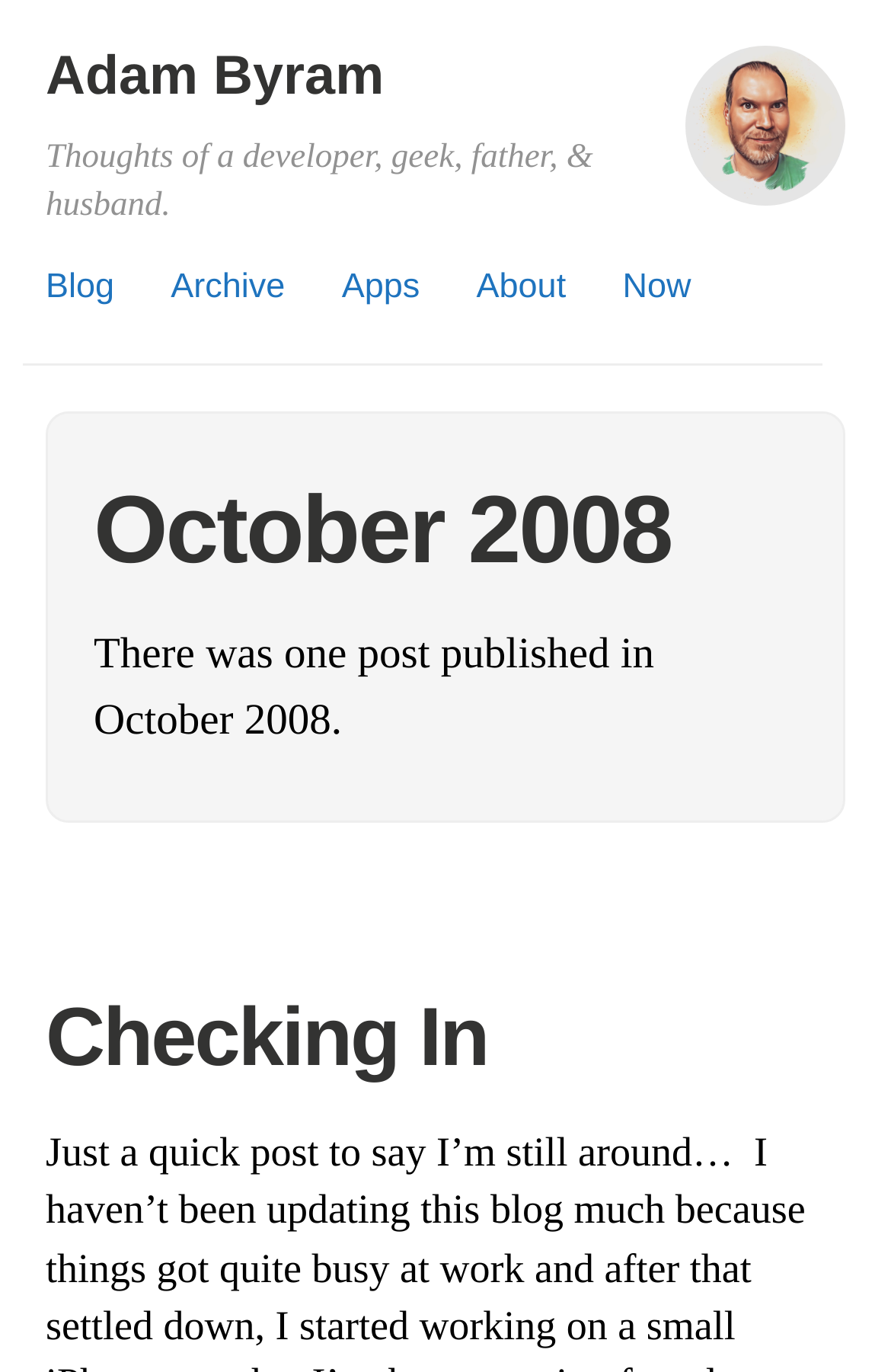What is the author's name?
Give a one-word or short phrase answer based on the image.

Adam Byram